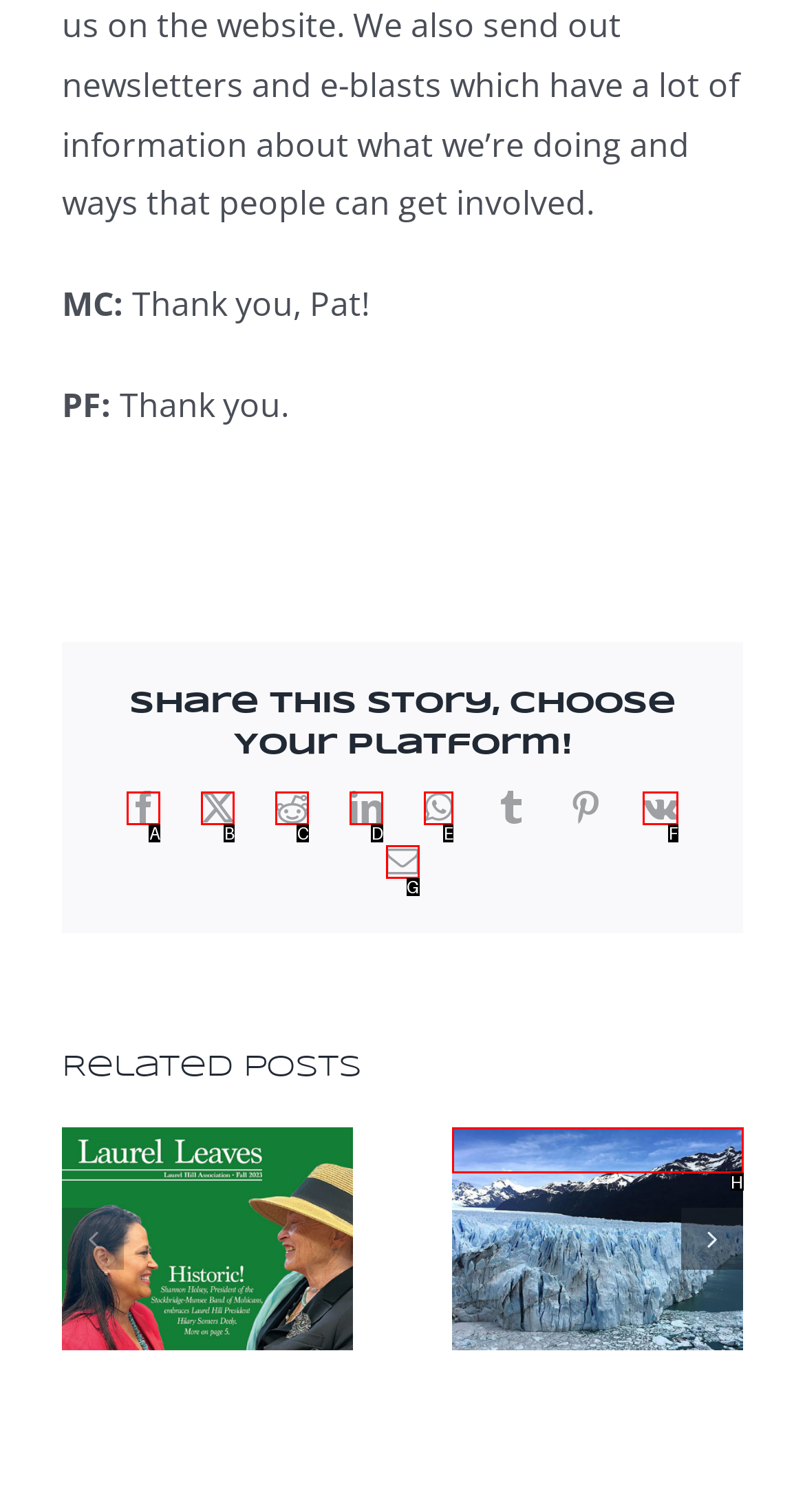Tell me which one HTML element best matches the description: Reddit Answer with the option's letter from the given choices directly.

C